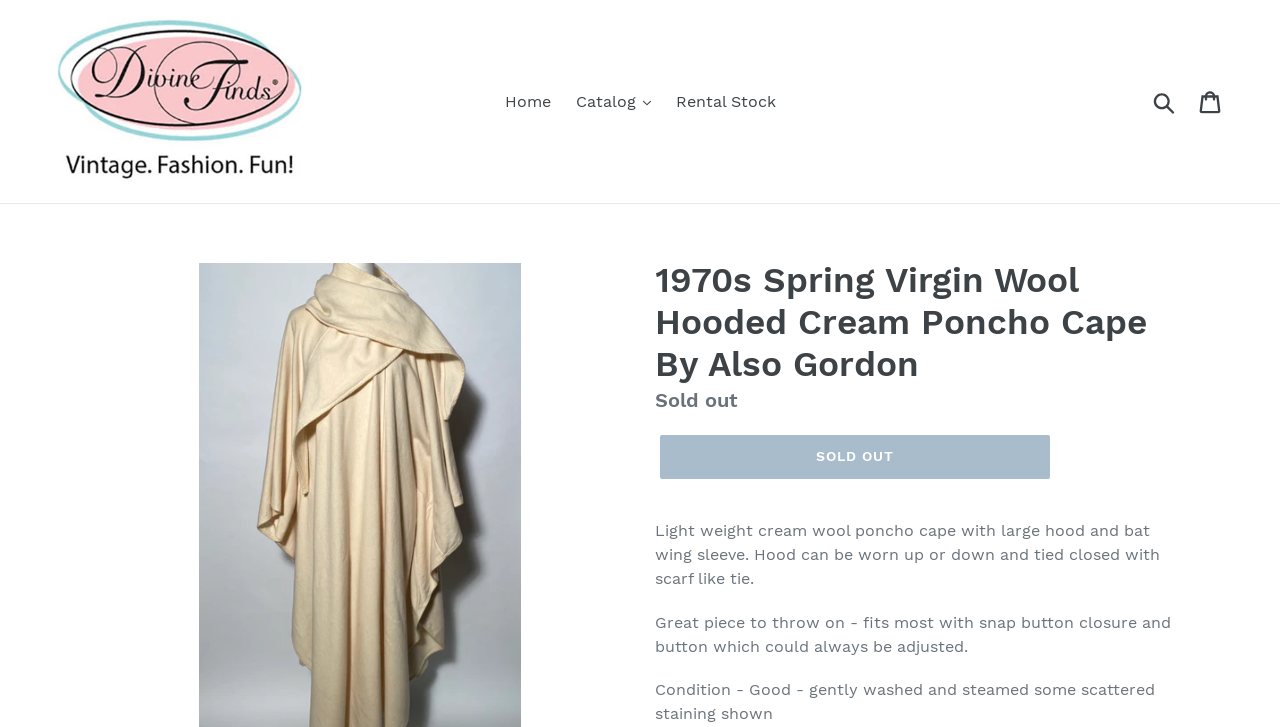Give a complete and precise description of the webpage's appearance.

This webpage appears to be a product page for a 1970s Spring Virgin Wool Hooded Cream Poncho Cape By Also Gordon. At the top, there is a navigation menu with links to "Home", "Catalog", "Rental Stock", and a search bar on the right side. The search bar has a submit button next to it. There is also a link to "Cart" at the top right corner.

Below the navigation menu, the product title "1970s Spring Virgin Wool Hooded Cream Poncho Cape By Also Gordon" is prominently displayed. Underneath the title, there is a description list with details about the product, including its regular price and availability, which is marked as "Sold out". 

A large button labeled "SOLD OUT" is placed below the description list, indicating that the product is no longer available for purchase. 

The product description is divided into three paragraphs. The first paragraph describes the product as a lightweight cream wool poncho cape with a large hood and bat wing sleeve. The second paragraph highlights the product's features, such as its snap button closure and adjustable button. The third paragraph mentions the product's condition, stating that it is in good condition but has some scattered staining.

There is no image of the product on this page, but the brand logo "Divine Finds®" is displayed at the top left corner.